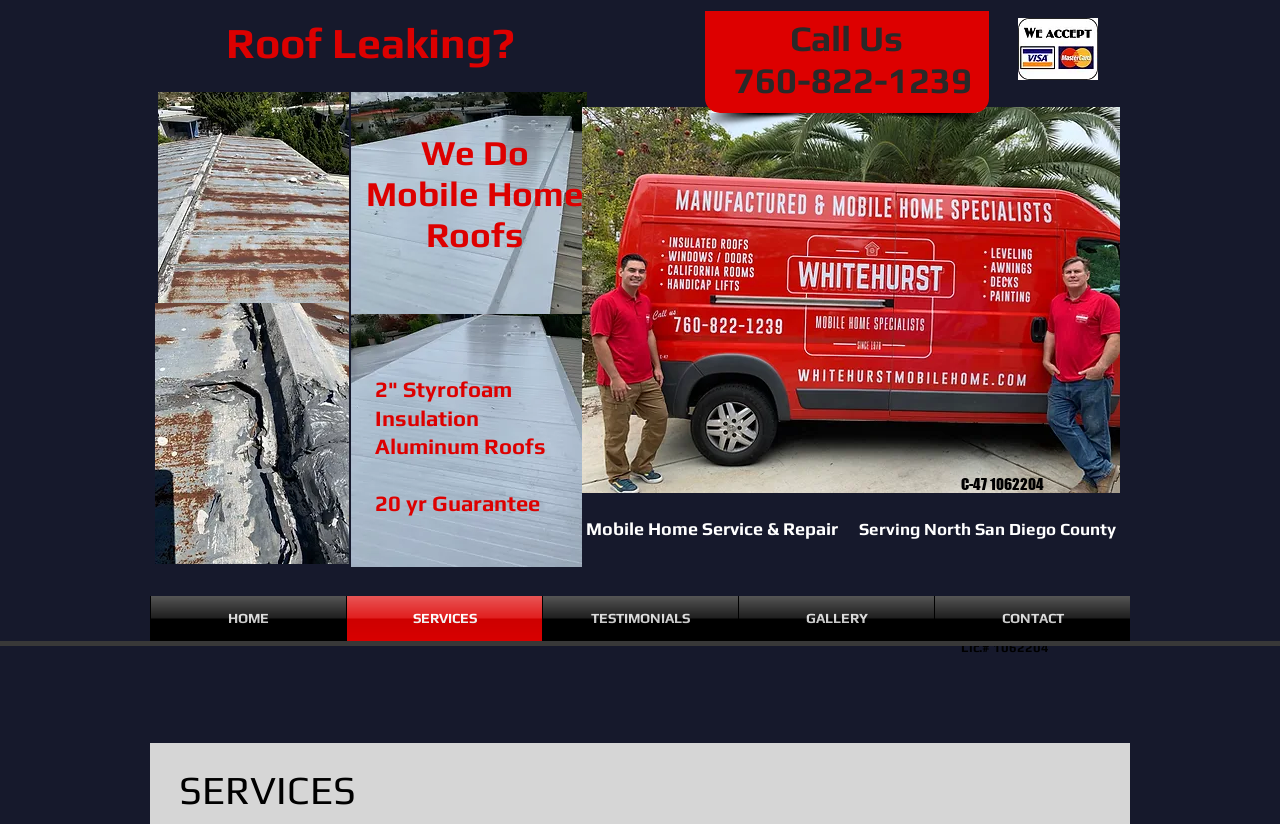Please determine the bounding box of the UI element that matches this description: GALLERY. The coordinates should be given as (top-left x, top-left y, bottom-right x, bottom-right y), with all values between 0 and 1.

[0.577, 0.723, 0.73, 0.778]